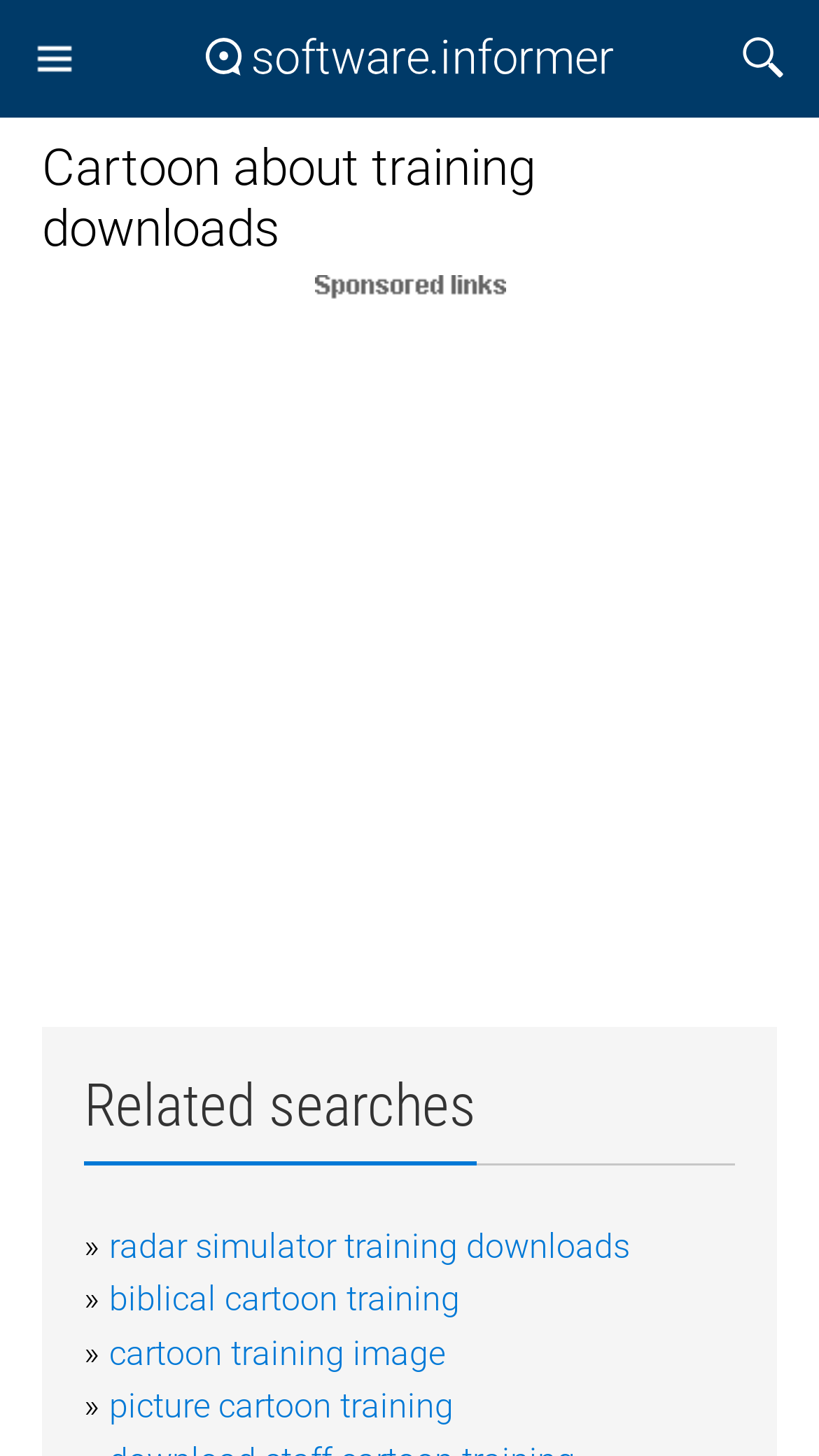Answer the question briefly using a single word or phrase: 
Where is the 'Search' link located?

Top right